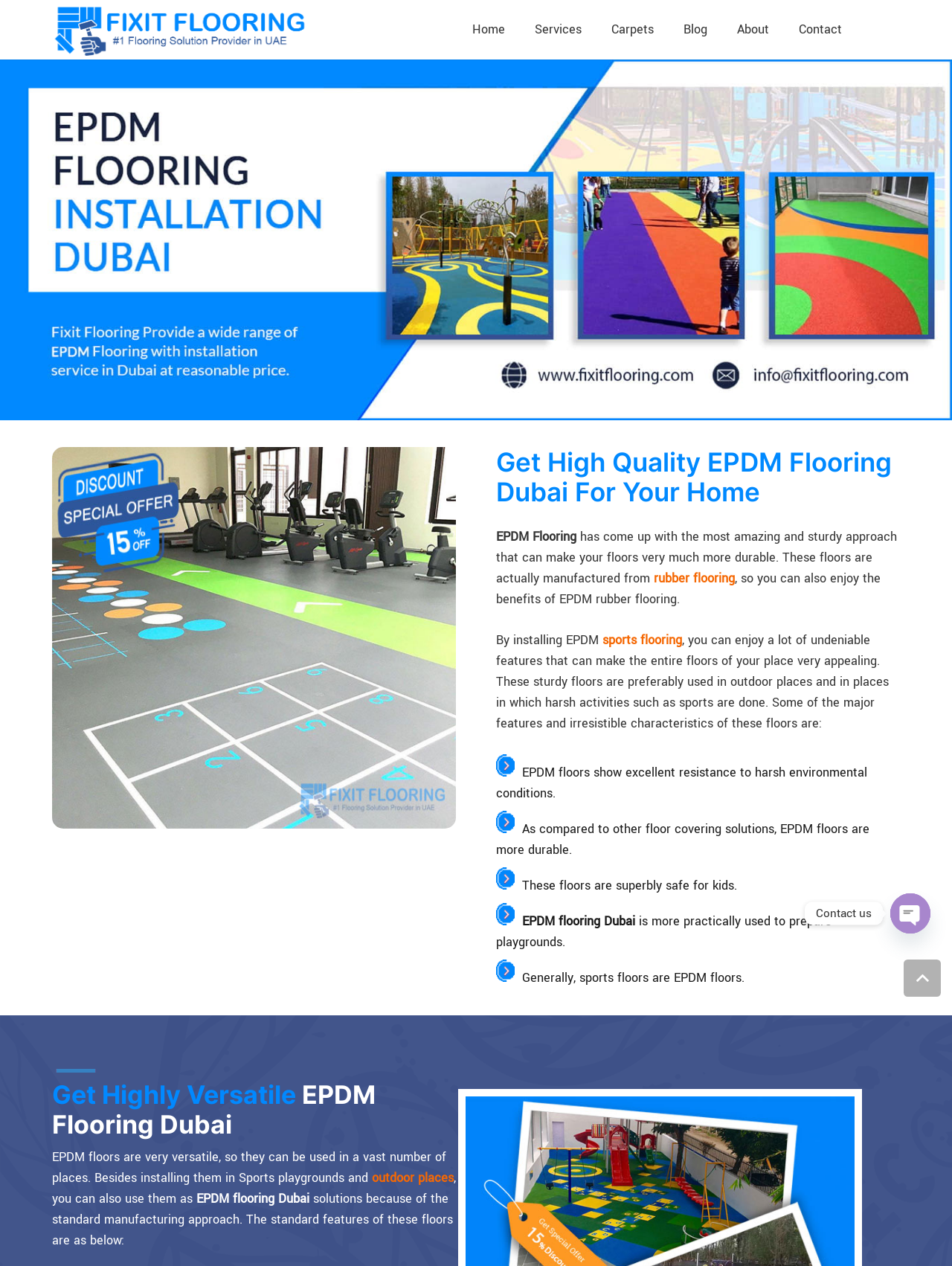Give a detailed account of the webpage's layout and content.

The webpage is about Fixitflooring, a company that provides EPDM flooring services in Dubai, UAE. At the top left corner, there is a logo of Fixitflooring, which is also a link. Next to it, there is a navigation menu with links to different sections of the website, including Home, Services, Carpets, Blog, About, and Contact.

Below the navigation menu, there is a large image of Gym Flooring in Dubai. To the right of the image, there is a heading that reads "Get High Quality EPDM Flooring Dubai For Your Home". Below the heading, there is a paragraph of text that explains the benefits of EPDM flooring, including its durability and resistance to harsh environmental conditions. The text also mentions that EPDM flooring can be used in outdoor places and sports areas.

Further down the page, there are several paragraphs of text that highlight the features and benefits of EPDM flooring, including its safety for kids, versatility, and practical use in preparing playgrounds. There are also links to related topics, such as rubber flooring and sports flooring.

In the lower section of the page, there is a heading that reads "Get Highly Versatile EPDM Flooring Dubai". Below the heading, there is a paragraph of text that explains the versatility of EPDM flooring and its various uses. There is also a link to outdoor places.

At the bottom right corner of the page, there is a button that reads "Back to top". Below it, there are links to contact the company via phone, WhatsApp, or chat. There is also a button to open a chat window.